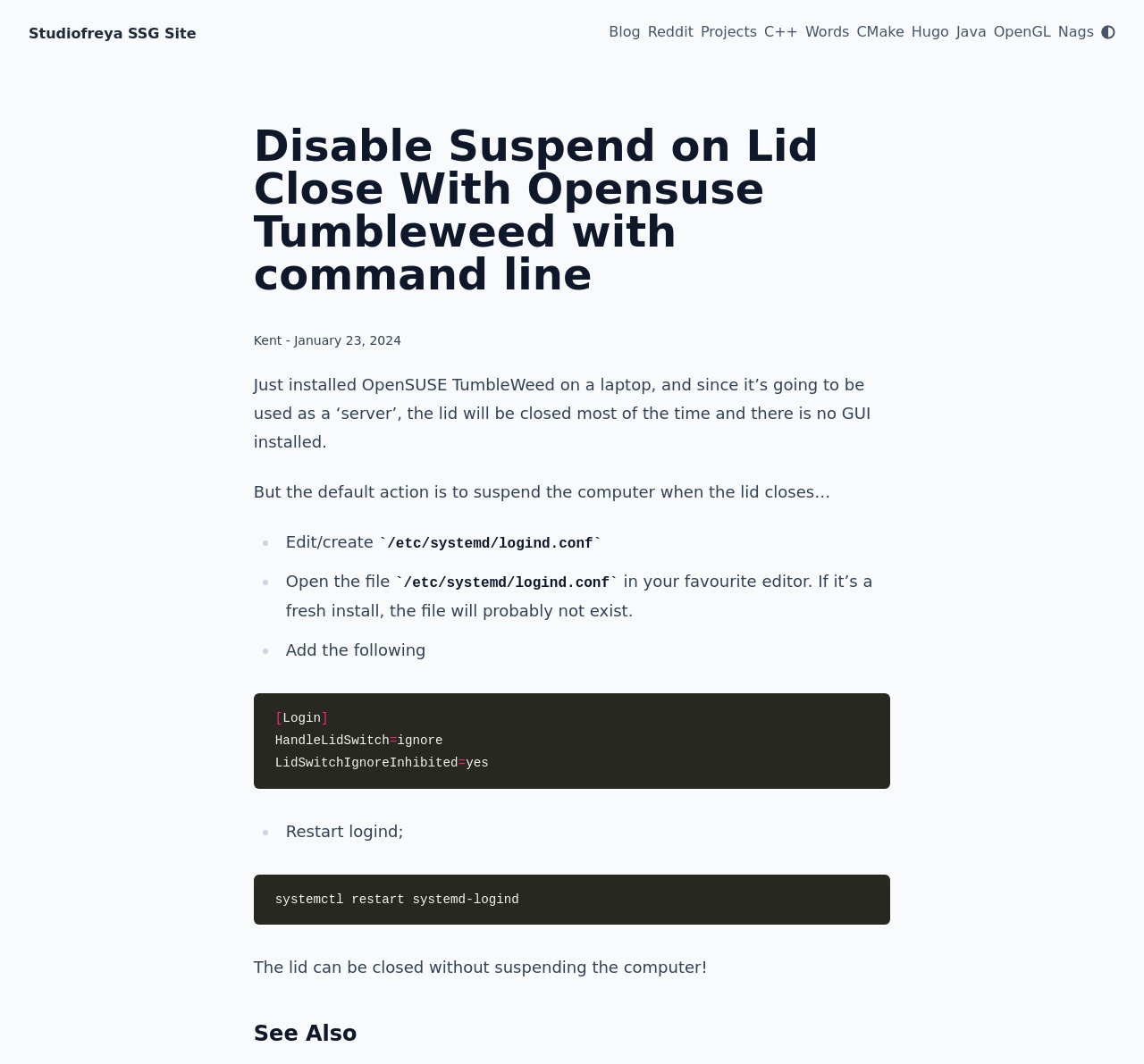Locate the bounding box coordinates of the element that should be clicked to fulfill the instruction: "Click the 'Toggle dark/light/automatic mode' button".

[0.962, 0.02, 0.975, 0.04]